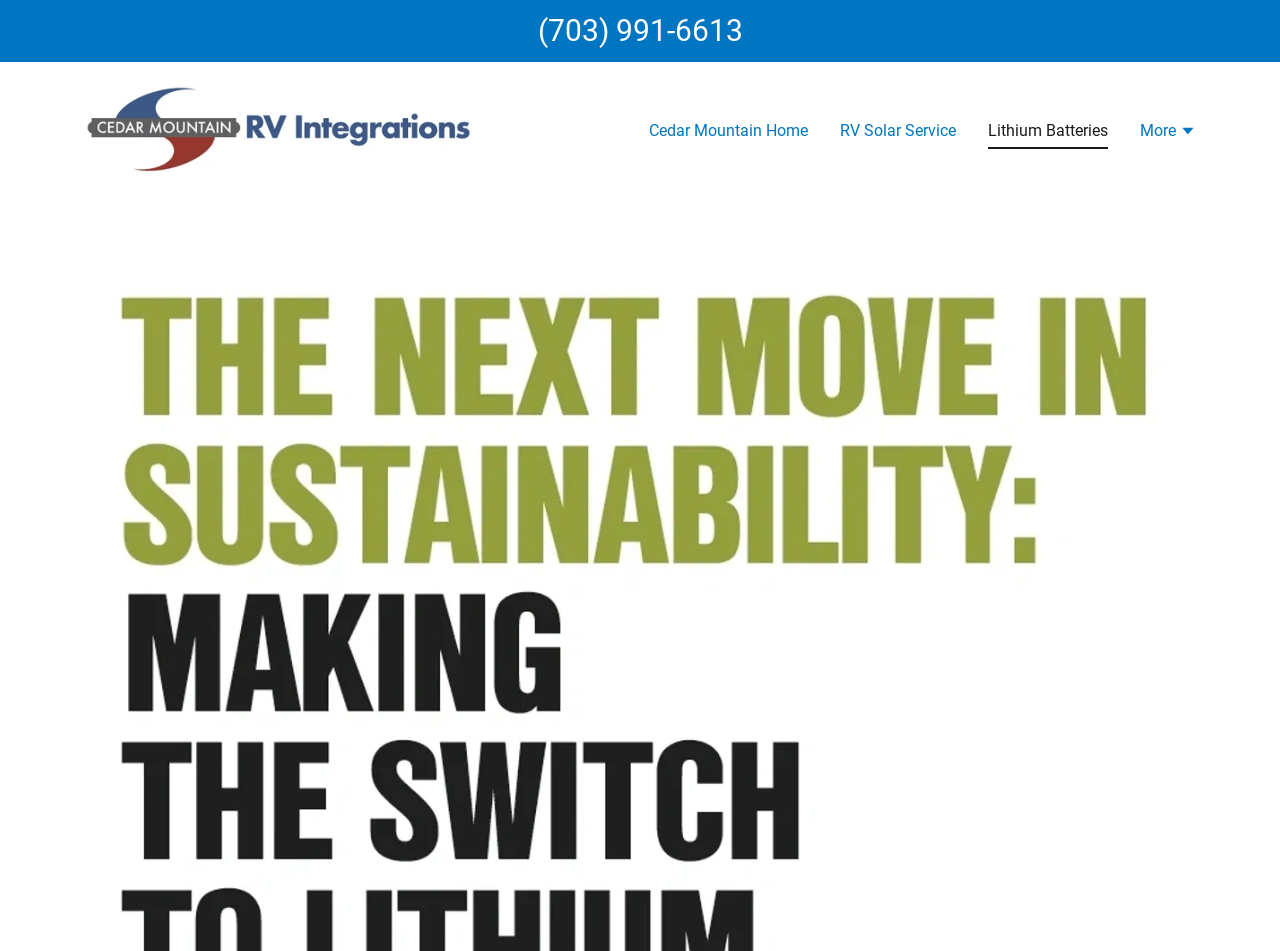What is the purpose of the 'Cedar Mountain RV Improvements' link?
Analyze the image and provide a thorough answer to the question.

Based on the context of the webpage, I inferred that the 'Cedar Mountain RV Improvements' link is likely to provide services related to RV improvements, given the presence of other links related to RVs and lithium batteries.